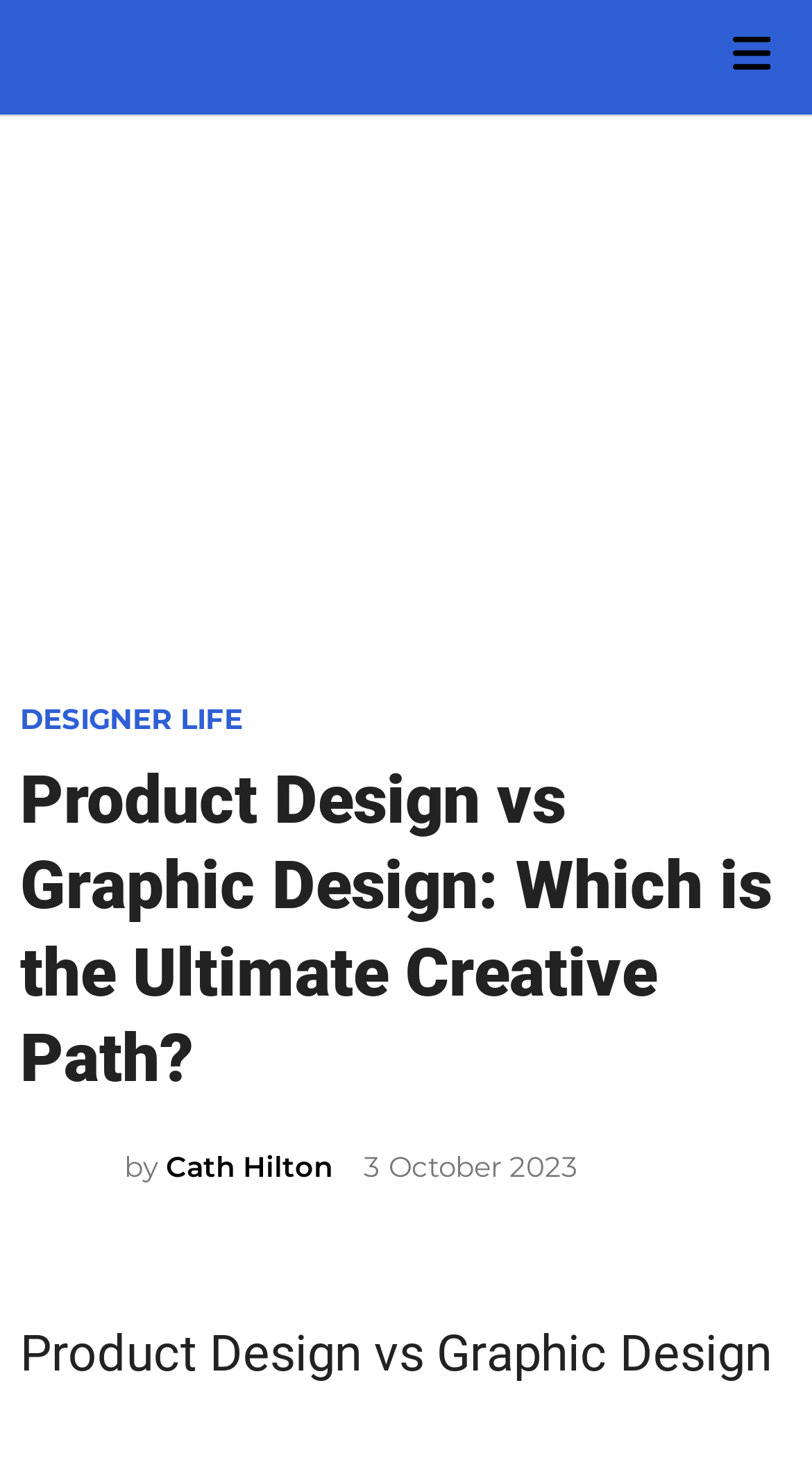Using the provided element description, identify the bounding box coordinates as (top-left x, top-left y, bottom-right x, bottom-right y). Ensure all values are between 0 and 1. Description: Home

None